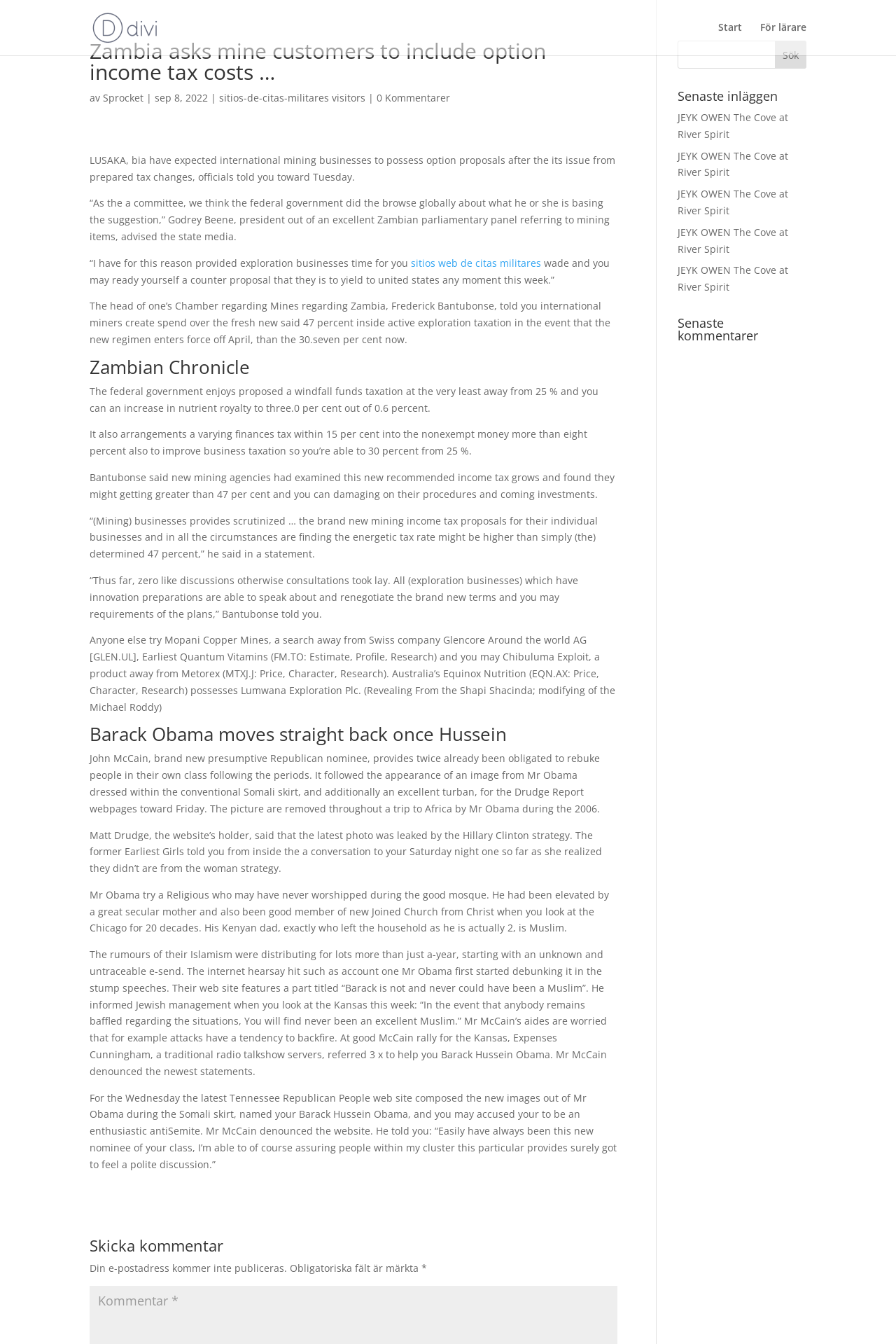Locate the bounding box coordinates of the element that needs to be clicked to carry out the instruction: "Click on the link 'JEYK OWEN The Cove at River Spirit'". The coordinates should be given as four float numbers ranging from 0 to 1, i.e., [left, top, right, bottom].

[0.756, 0.082, 0.88, 0.105]